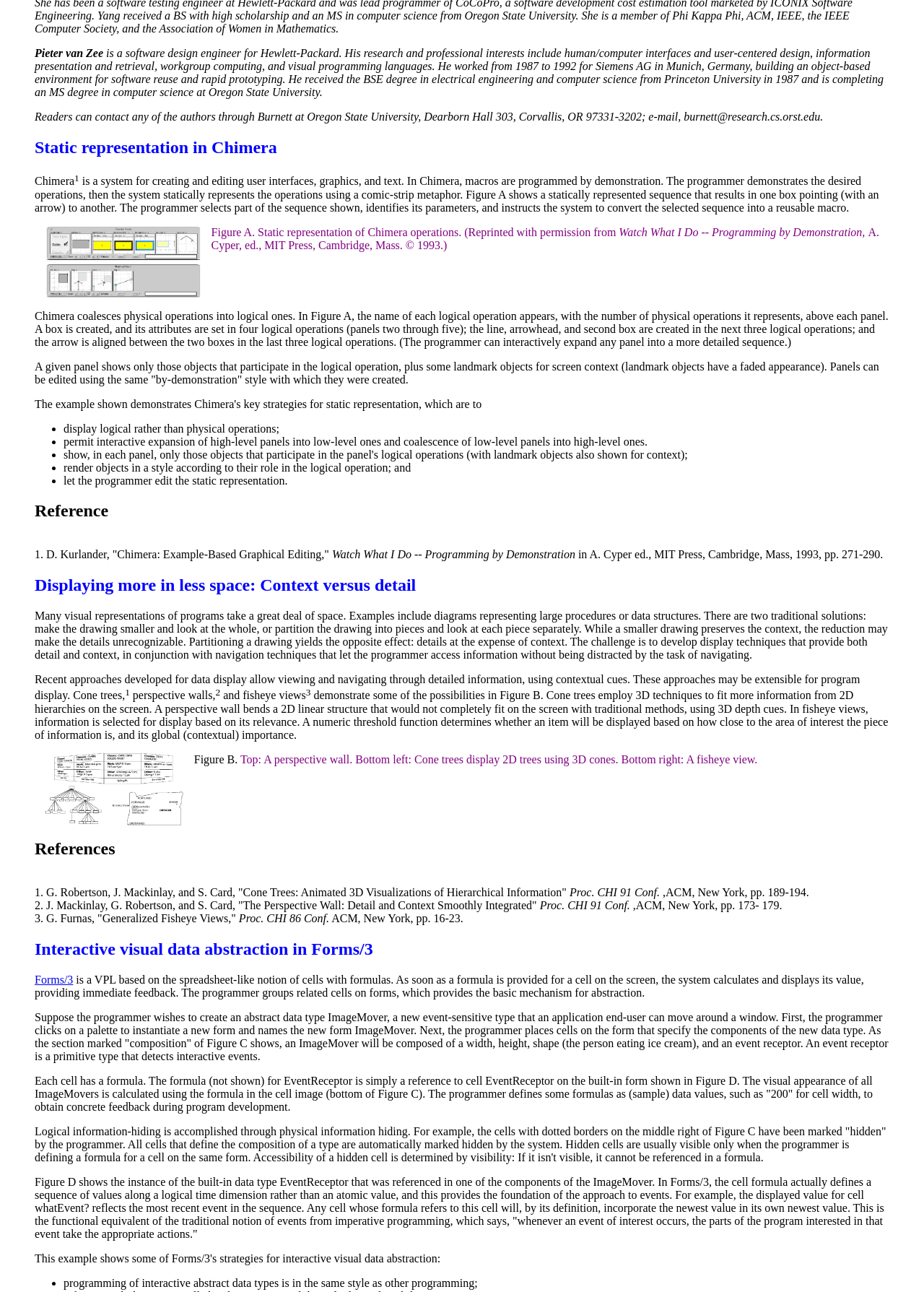What is Pieter van Zee's profession?
Could you answer the question in a detailed manner, providing as much information as possible?

The answer can be found in the first paragraph of the webpage, which states 'Pieter van Zee is a software design engineer for Hewlett-Packard.'